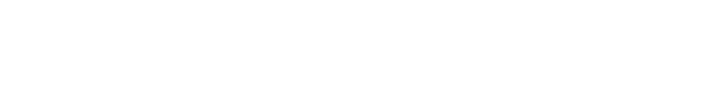Respond to the following query with just one word or a short phrase: 
Who is the target audience of the article?

Wide range of audiences